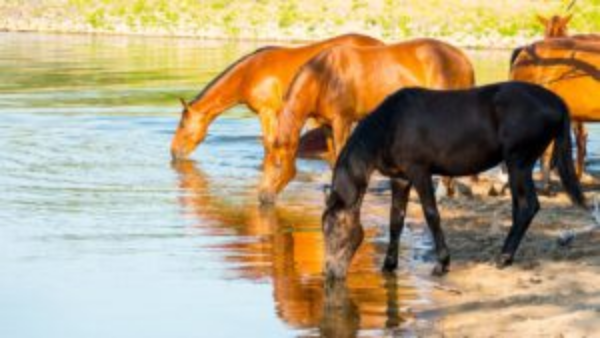What is the significance of the quote accompanying the image?
From the screenshot, provide a brief answer in one word or phrase.

Importance of choice and autonomy